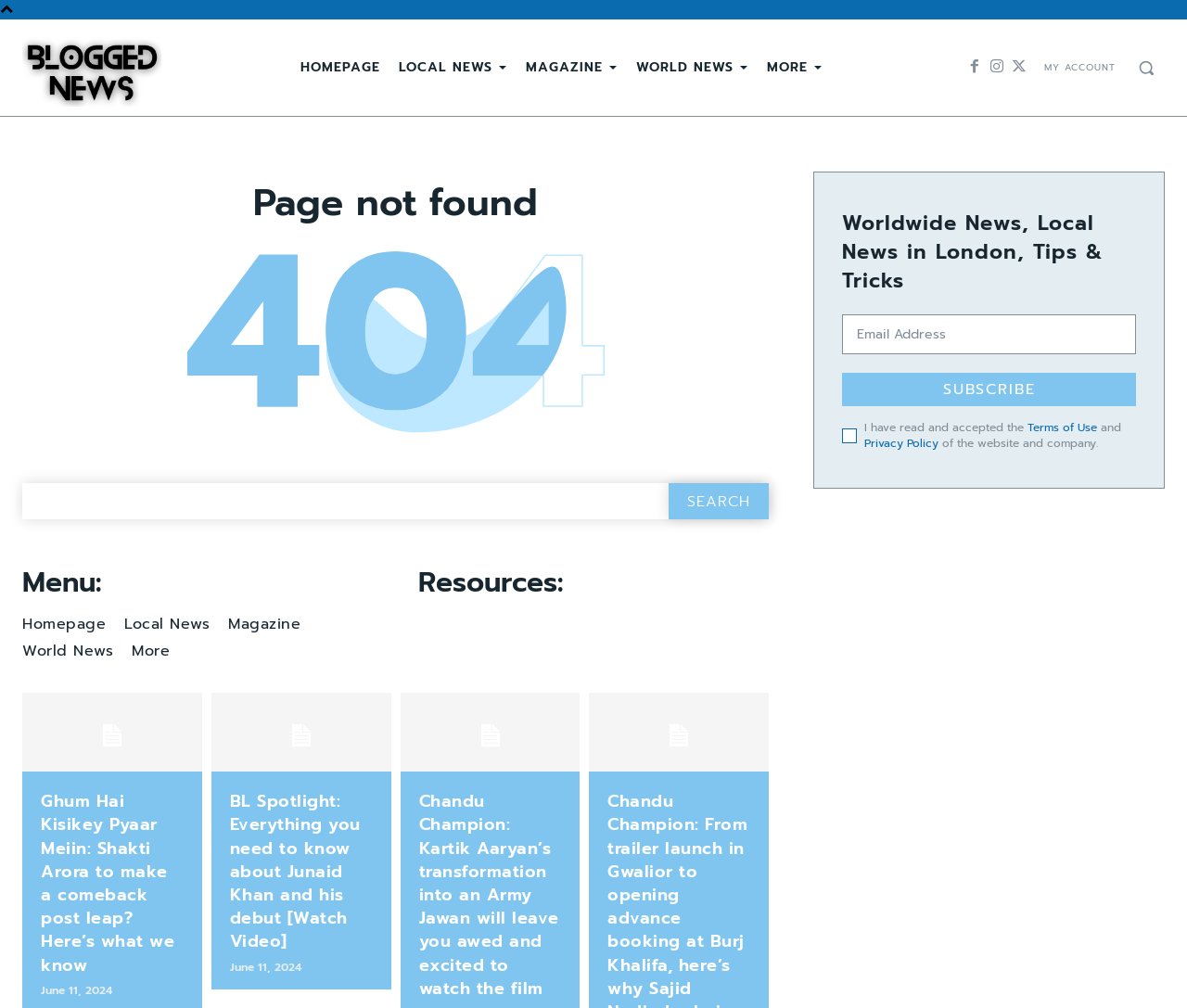Determine the bounding box coordinates for the clickable element to execute this instruction: "Search for something". Provide the coordinates as four float numbers between 0 and 1, i.e., [left, top, right, bottom].

[0.951, 0.051, 0.979, 0.084]